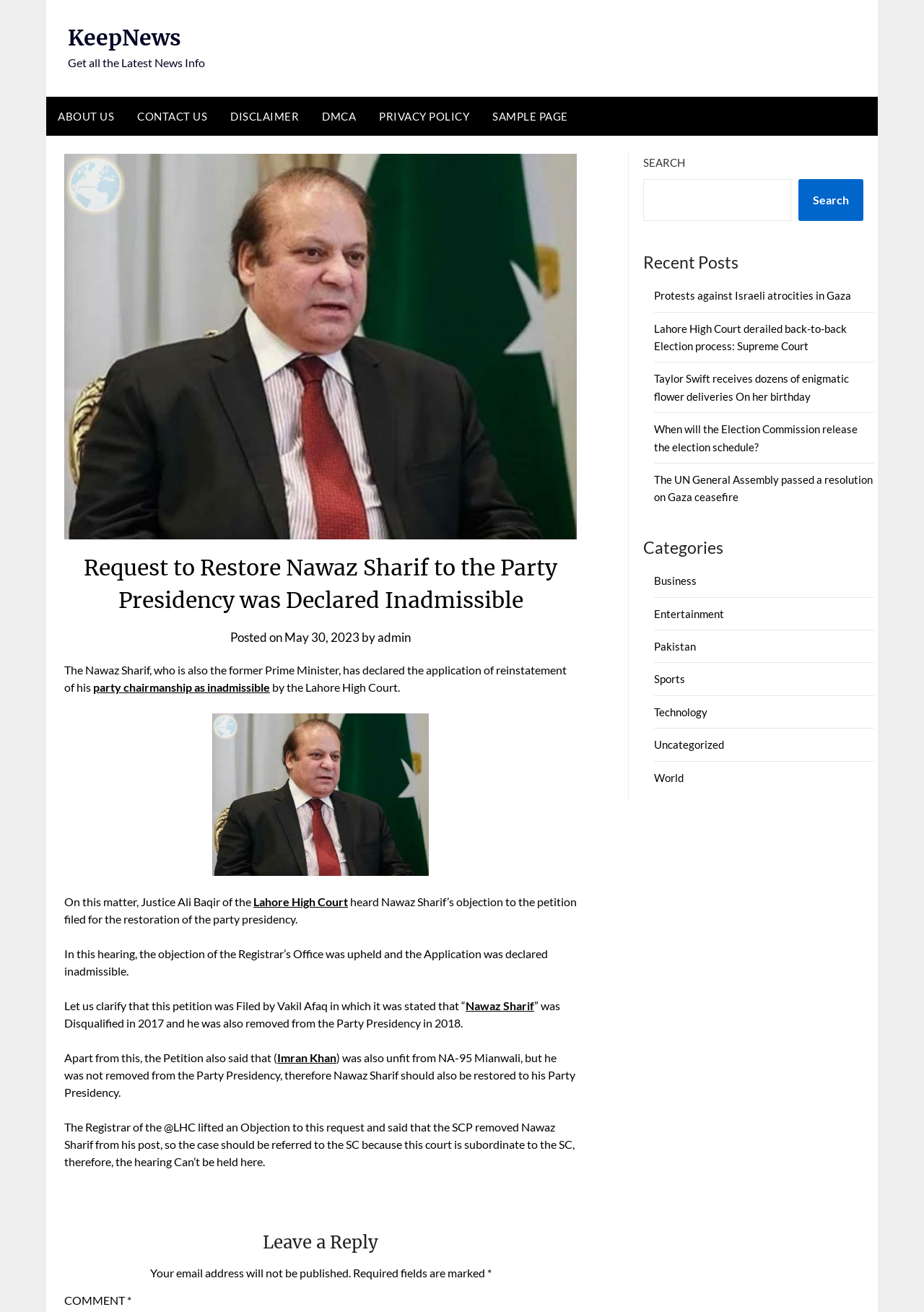Can you provide the bounding box coordinates for the element that should be clicked to implement the instruction: "Read the 'Flash in Class' heading"?

None